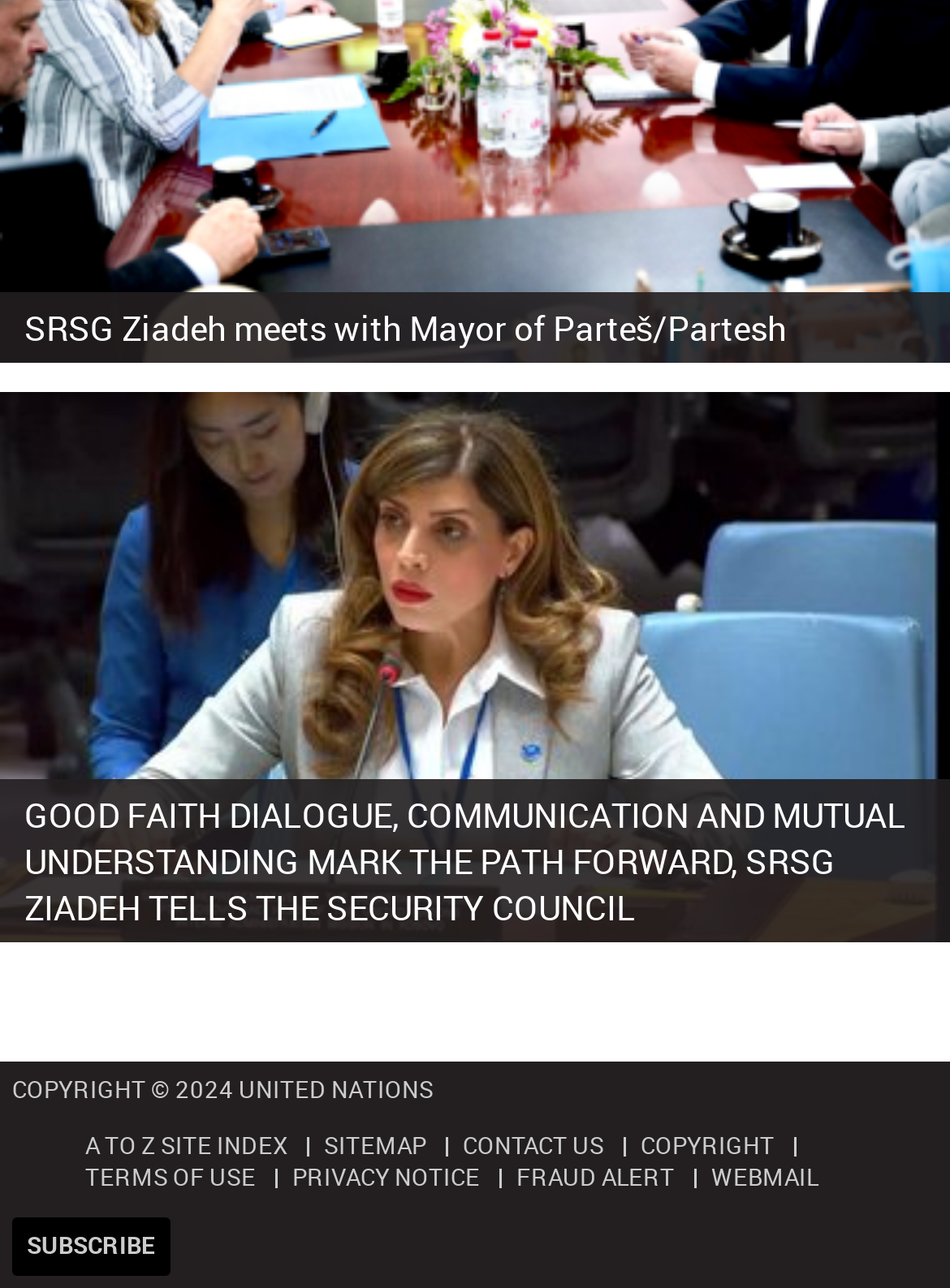Determine the bounding box coordinates of the UI element described below. Use the format (top-left x, top-left y, bottom-right x, bottom-right y) with floating point numbers between 0 and 1: 1 Overview

None